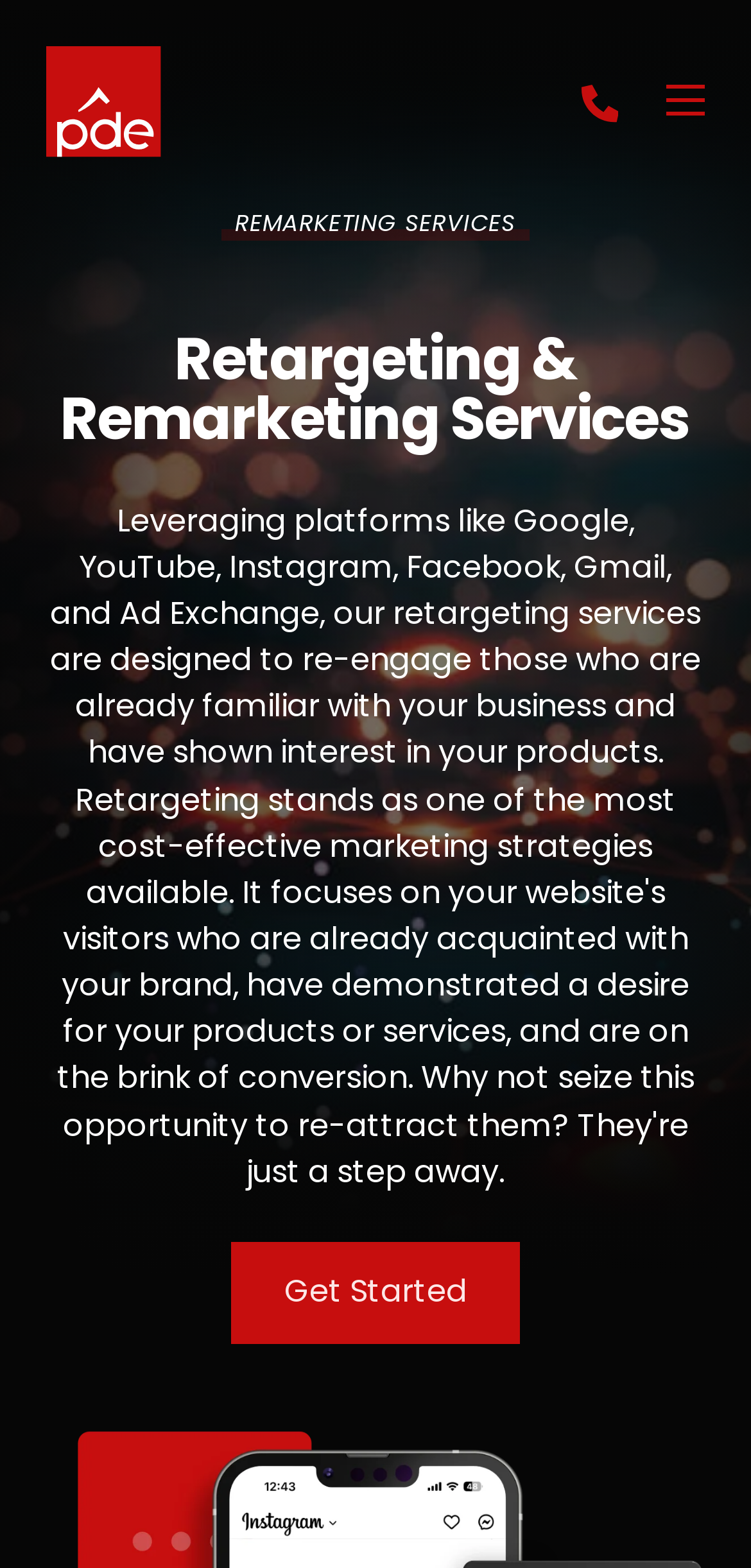Give a full account of the webpage's elements and their arrangement.

The webpage is about remarketing services provided by PDE, a digital marketing agency in Perth. At the top left corner, there is a logo of PDE SEO and Digital Marketing, which is a clickable link. To the right of the logo, there is a call-to-action button "Call PDE" with a phone icon. Next to it, a mobile menu button is located.

Below the top section, a prominent heading "REMARKETING SERVICES" is displayed, followed by a subheading "Retargeting & Remarketing Services" that spans across the entire width of the page. 

A large section occupies most of the page, taking up about 81.5% of the page height. This section likely contains the main content of the webpage, but the exact details are not specified.

At the bottom of the page, a "Get Started" button is positioned, encouraging visitors to take action.